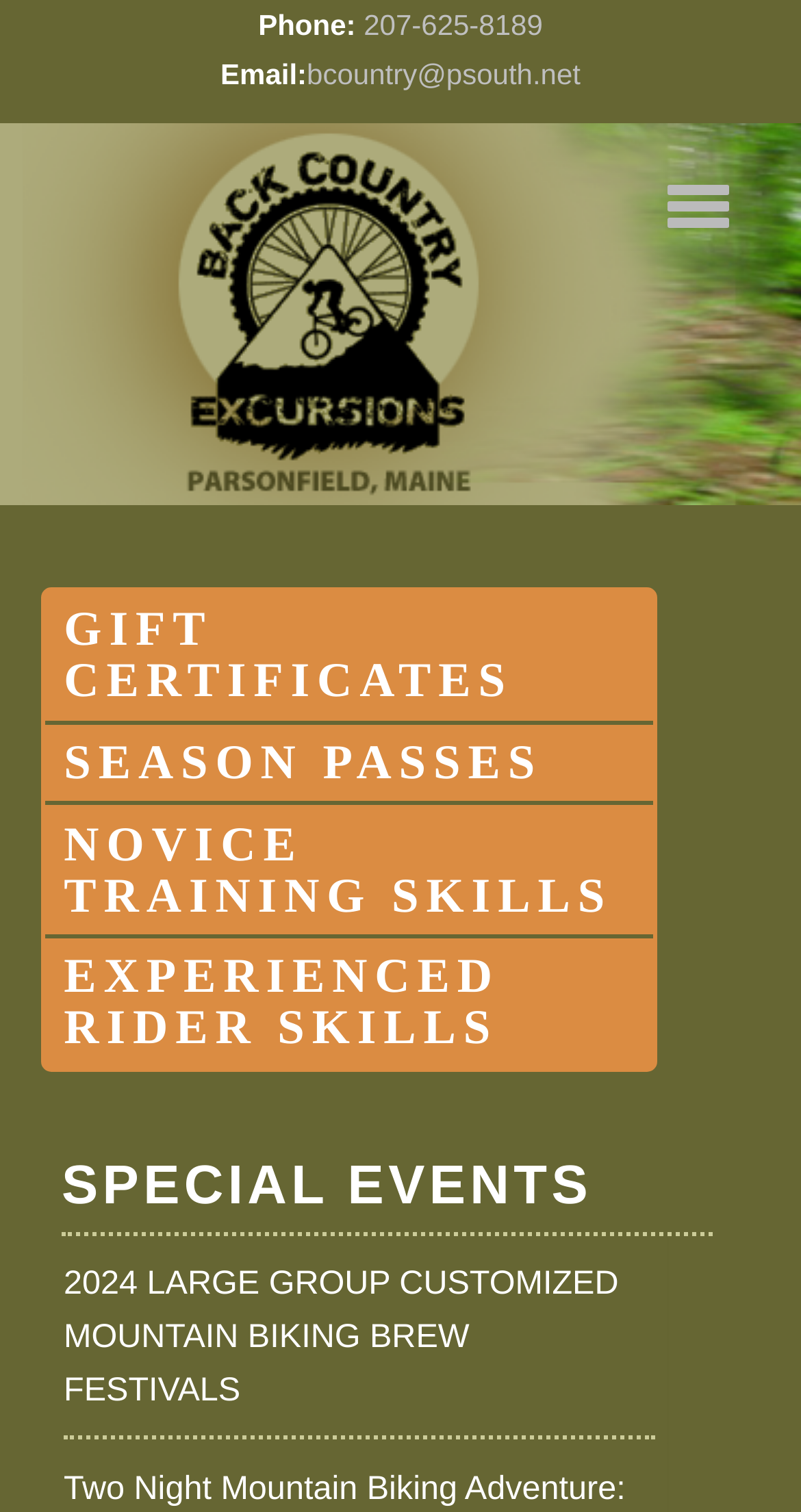Generate a thorough description of the webpage.

The webpage is about Cliff's Instruction Skills and Mt Bike Park Tour offered by Back Country Excursions. At the top, there is a contact information section with a phone number and an email address. The phone number, 207-625-8189, is located to the right of the label "Phone:", while the email address, bcountry@psouth.net, is to the right of the label "Email:".

Below the contact information, there are four prominent links: "GIFT CERTIFICATES", "SEASON PASSES", "NOVICE TRAINING SKILLS", and "EXPERIENCED RIDER SKILLS". These links are aligned vertically and take up a significant portion of the page.

Further down, there is a section titled "SPECIAL EVENTS". Below this heading, there is a subheading "2024 LARGE GROUP CUSTOMIZED MOUNTAIN BIKING BREW FESTIVALS", which is a link that takes up most of the width of the page. This section appears to be the main content of the webpage, highlighting a specific event or program offered by Back Country Excursions.